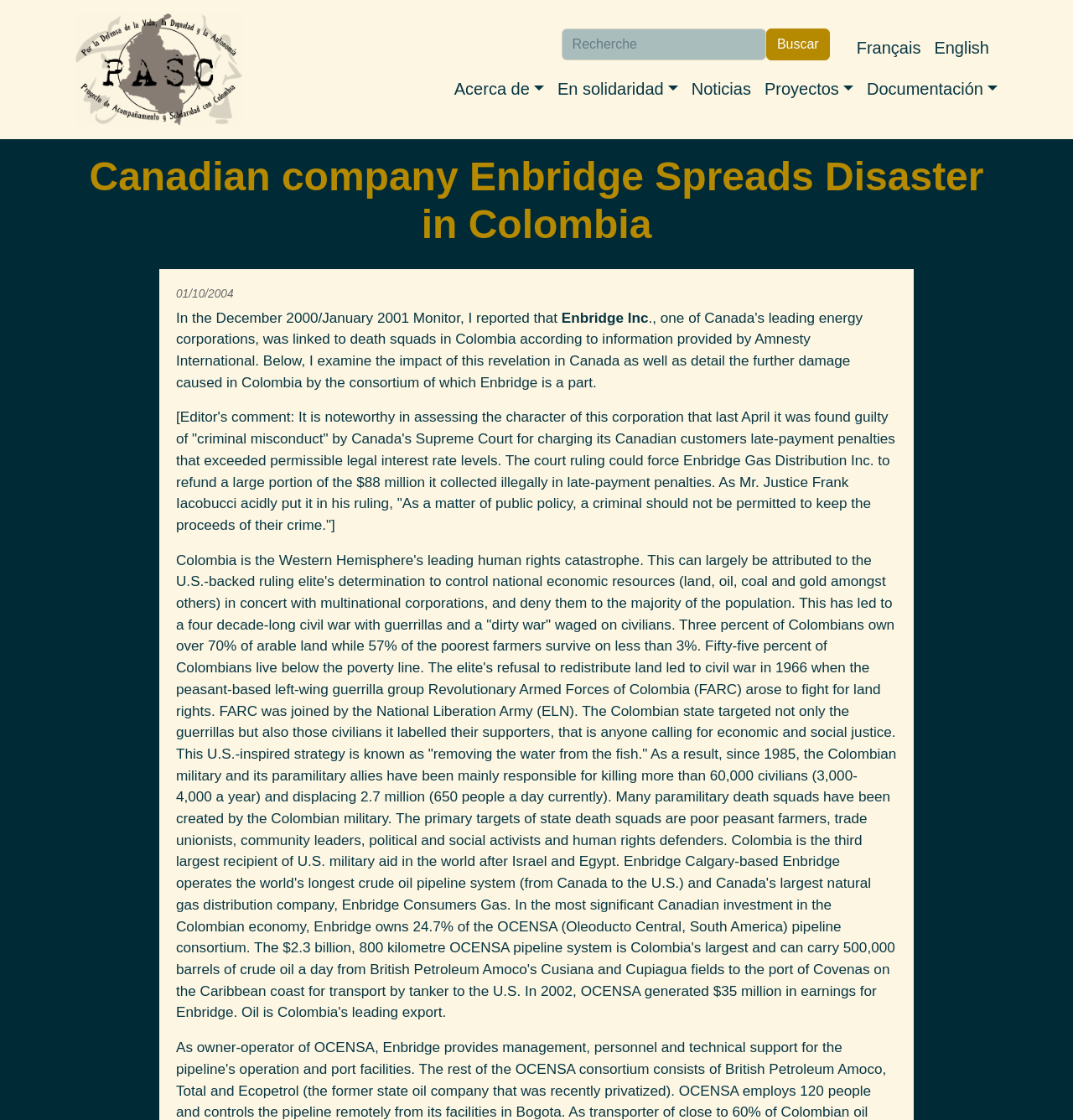Identify the bounding box of the UI element described as follows: "Home". Provide the coordinates as four float numbers in the range of 0 to 1 [left, top, right, bottom].

None